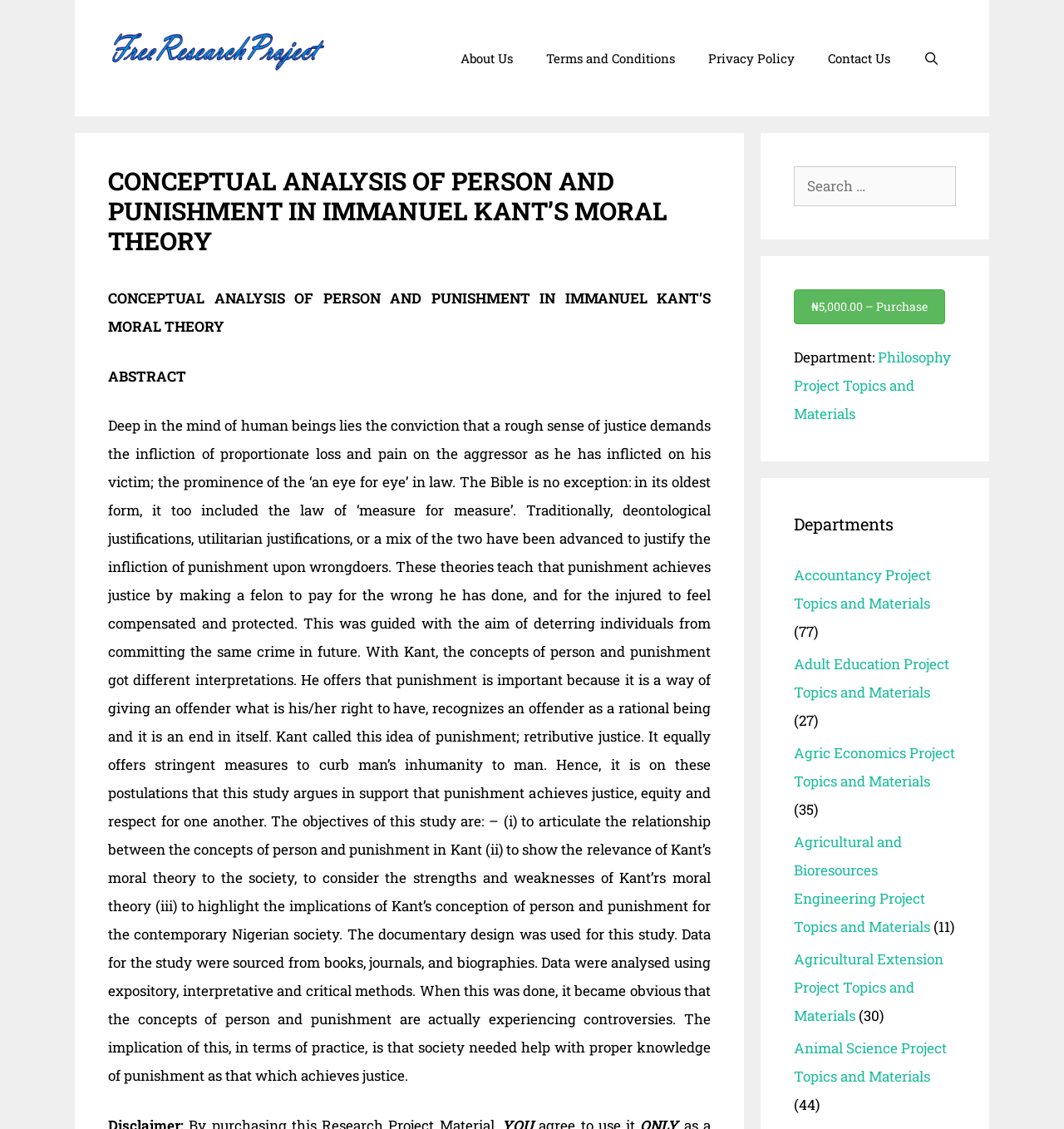Consider the image and give a detailed and elaborate answer to the question: 
What is the main topic of this research project?

I determined this by reading the heading at the top of the page, which clearly states the main topic of this research project.